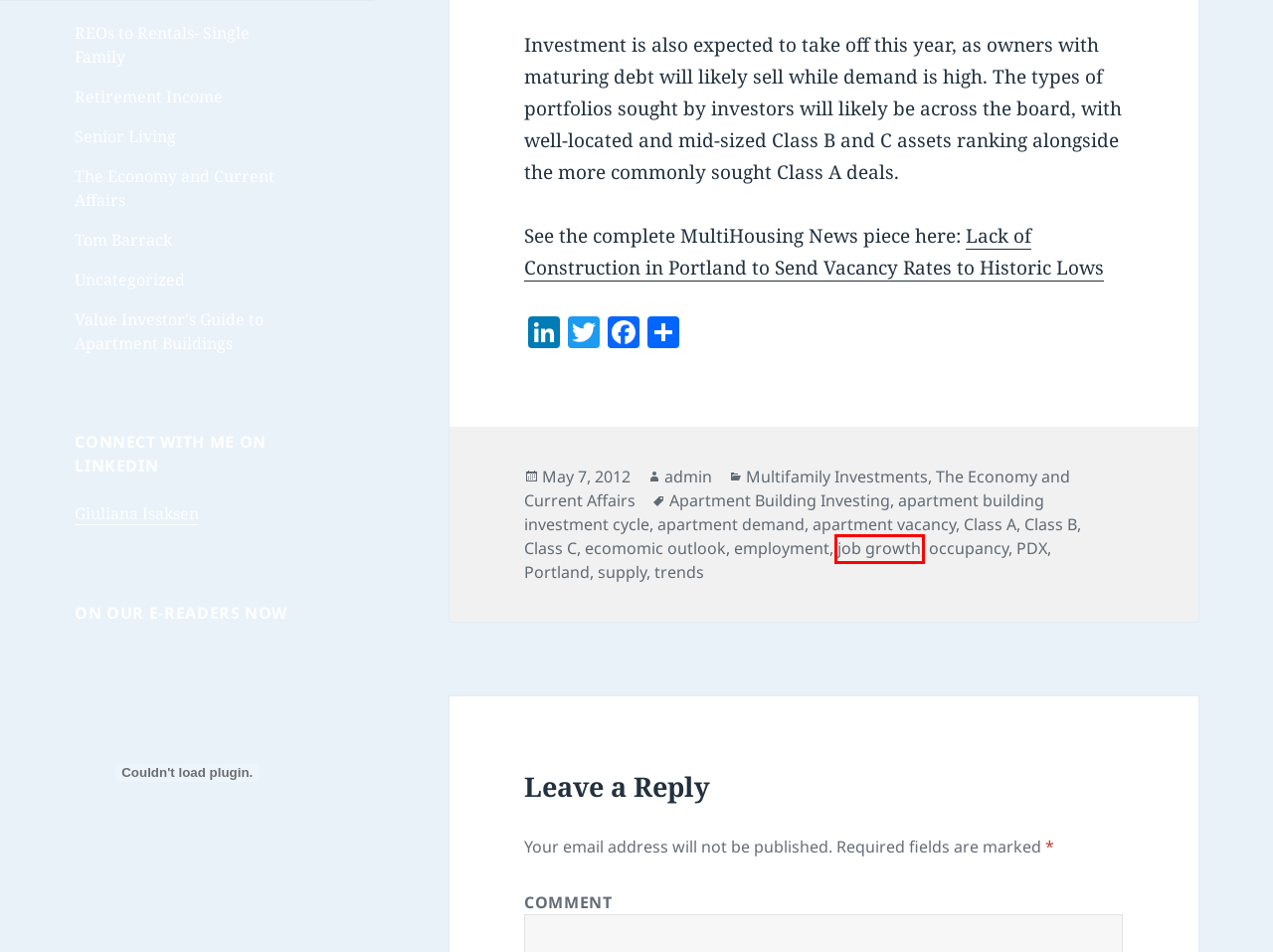A screenshot of a webpage is given, featuring a red bounding box around a UI element. Please choose the webpage description that best aligns with the new webpage after clicking the element in the bounding box. These are the descriptions:
A. apartment building investment cycle | Ashworth Partners
B. supply | Ashworth Partners
C. Class C | Ashworth Partners
D. ecomomic outlook | Ashworth Partners
E. Tom Barrack | Ashworth Partners
F. job growth | Ashworth Partners
G. Portland | Ashworth Partners
H. PDX | Ashworth Partners

F